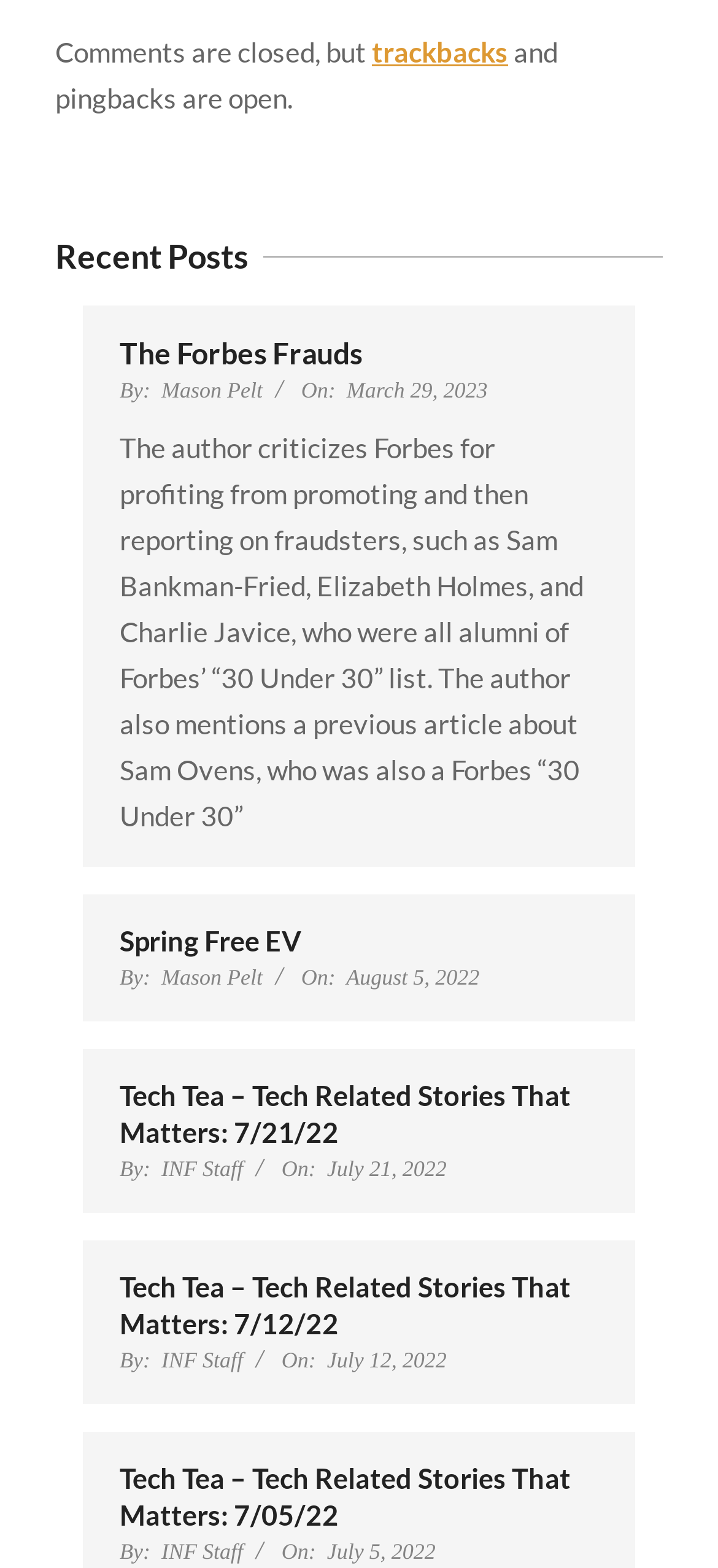Identify the bounding box for the described UI element: "Mason Pelt".

[0.225, 0.241, 0.366, 0.257]